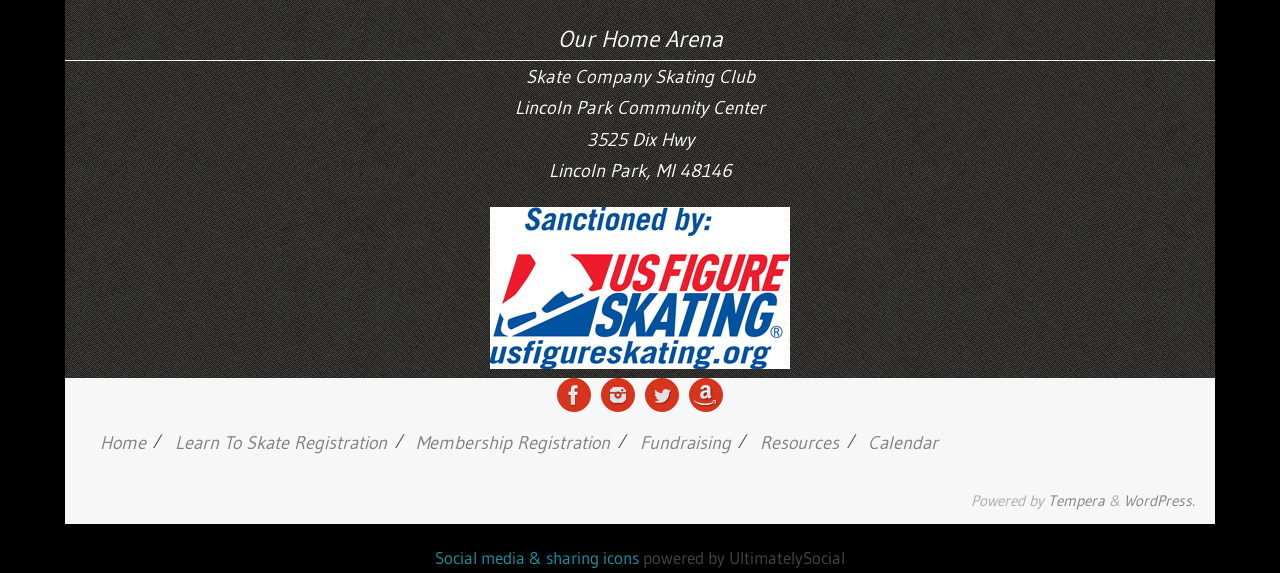Review the image closely and give a comprehensive answer to the question: What is the address of the Lincoln Park Community Center?

I found the answer by looking at the static text elements with the contents '3525 Dix Hwy' and 'Lincoln Park, MI 48146' which are located below the text 'Lincoln Park Community Center'.